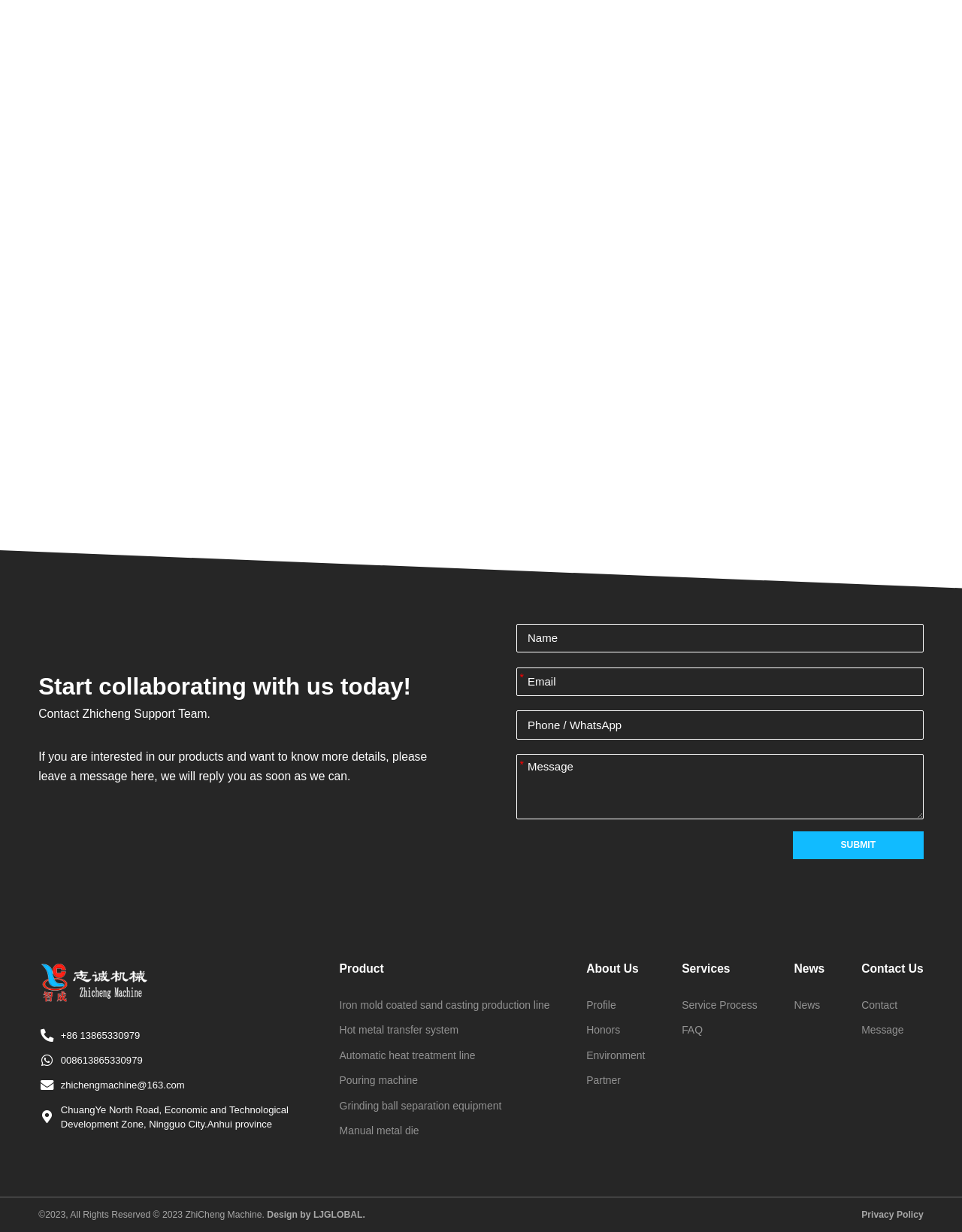Please specify the bounding box coordinates of the area that should be clicked to accomplish the following instruction: "Enter your name in the input field". The coordinates should consist of four float numbers between 0 and 1, i.e., [left, top, right, bottom].

[0.537, 0.506, 0.96, 0.53]